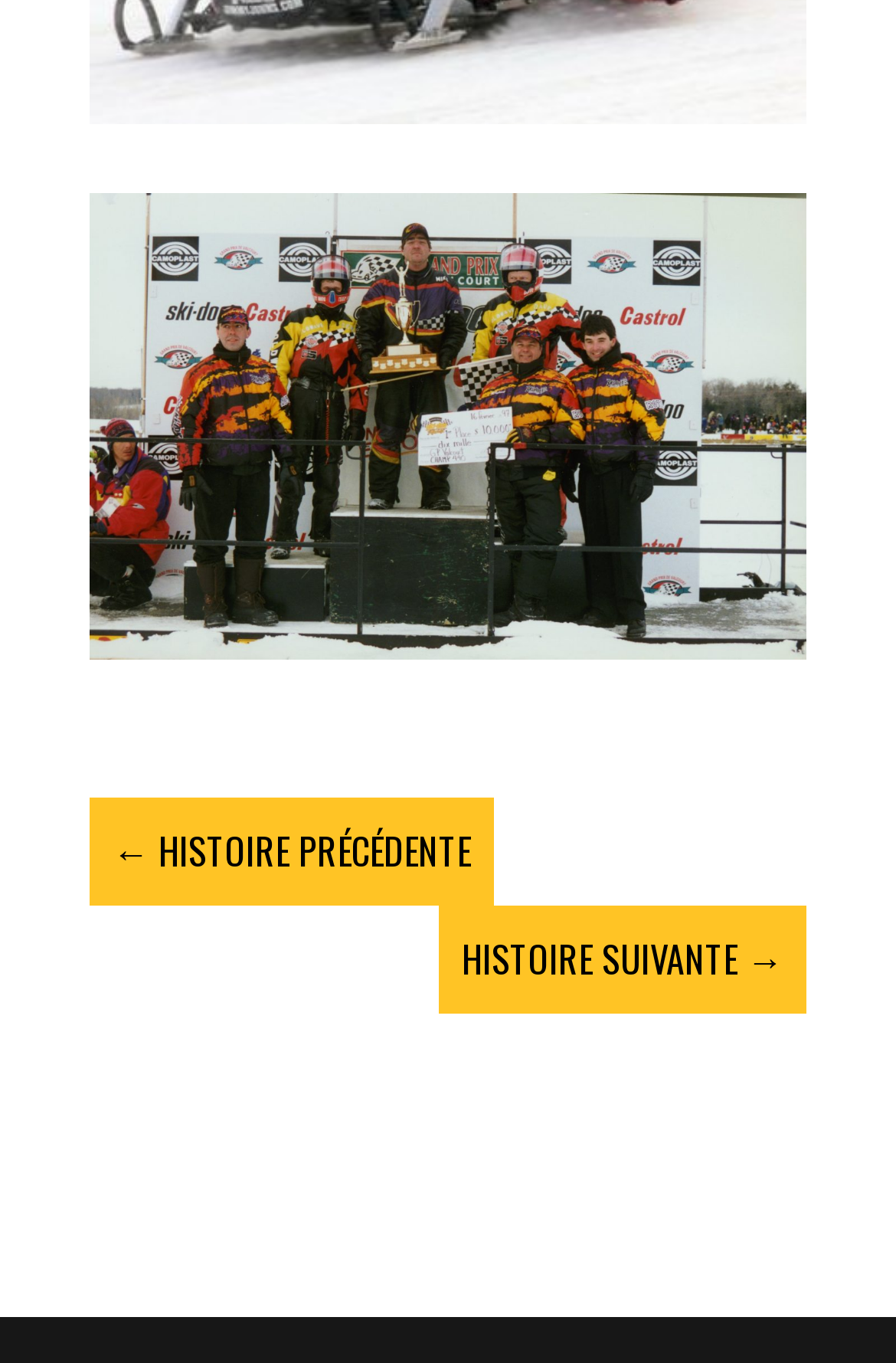Provide the bounding box coordinates of the UI element that matches the description: "Histoire suivante →".

[0.49, 0.665, 0.9, 0.744]